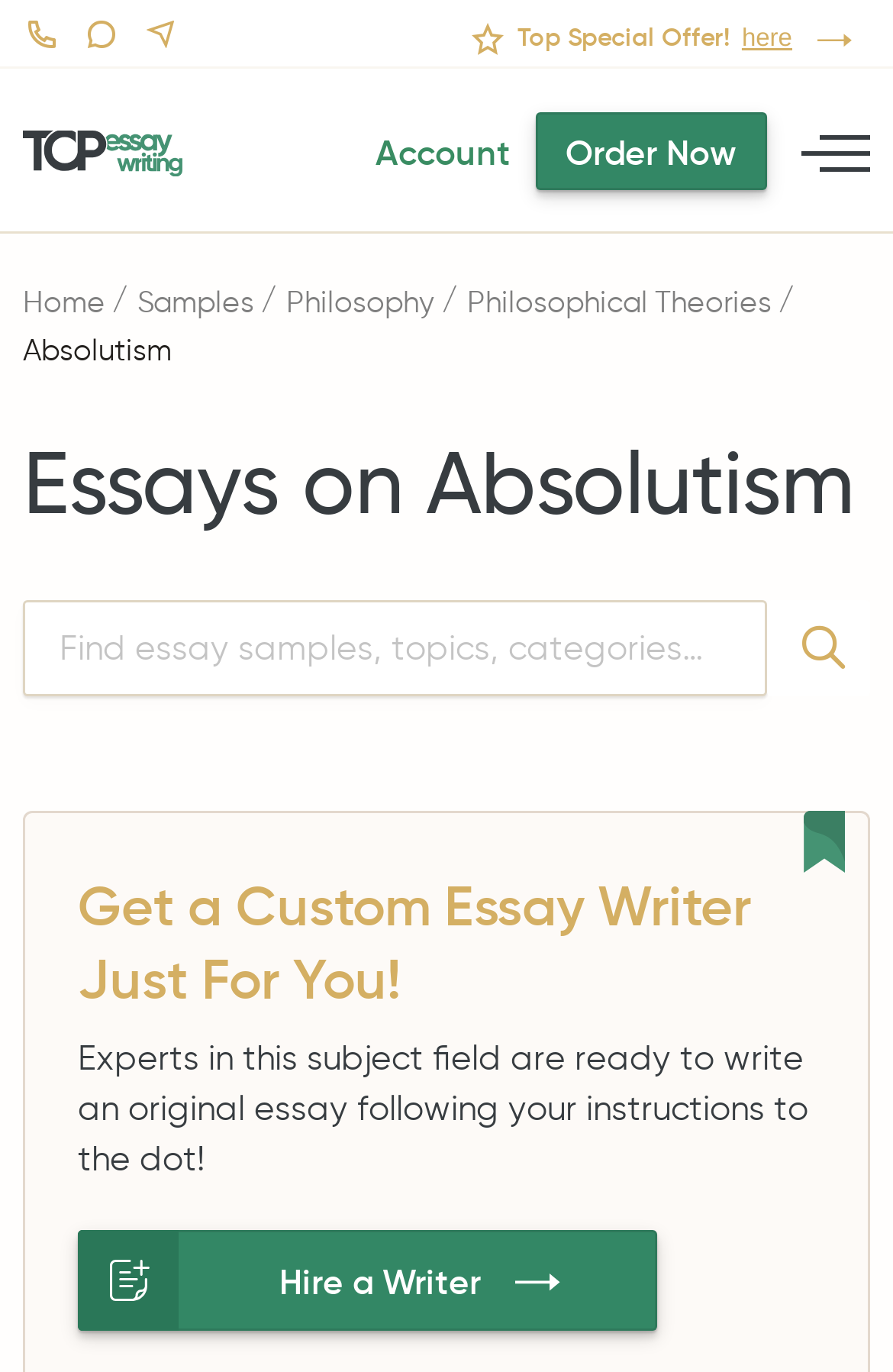How can I get a custom essay writer?
From the details in the image, provide a complete and detailed answer to the question.

I found the option to hire a writer by looking at the bottom section of the webpage, where there is a static text 'Get a Custom Essay Writer Just For You!' and a link with the text 'Hire a Writer'.